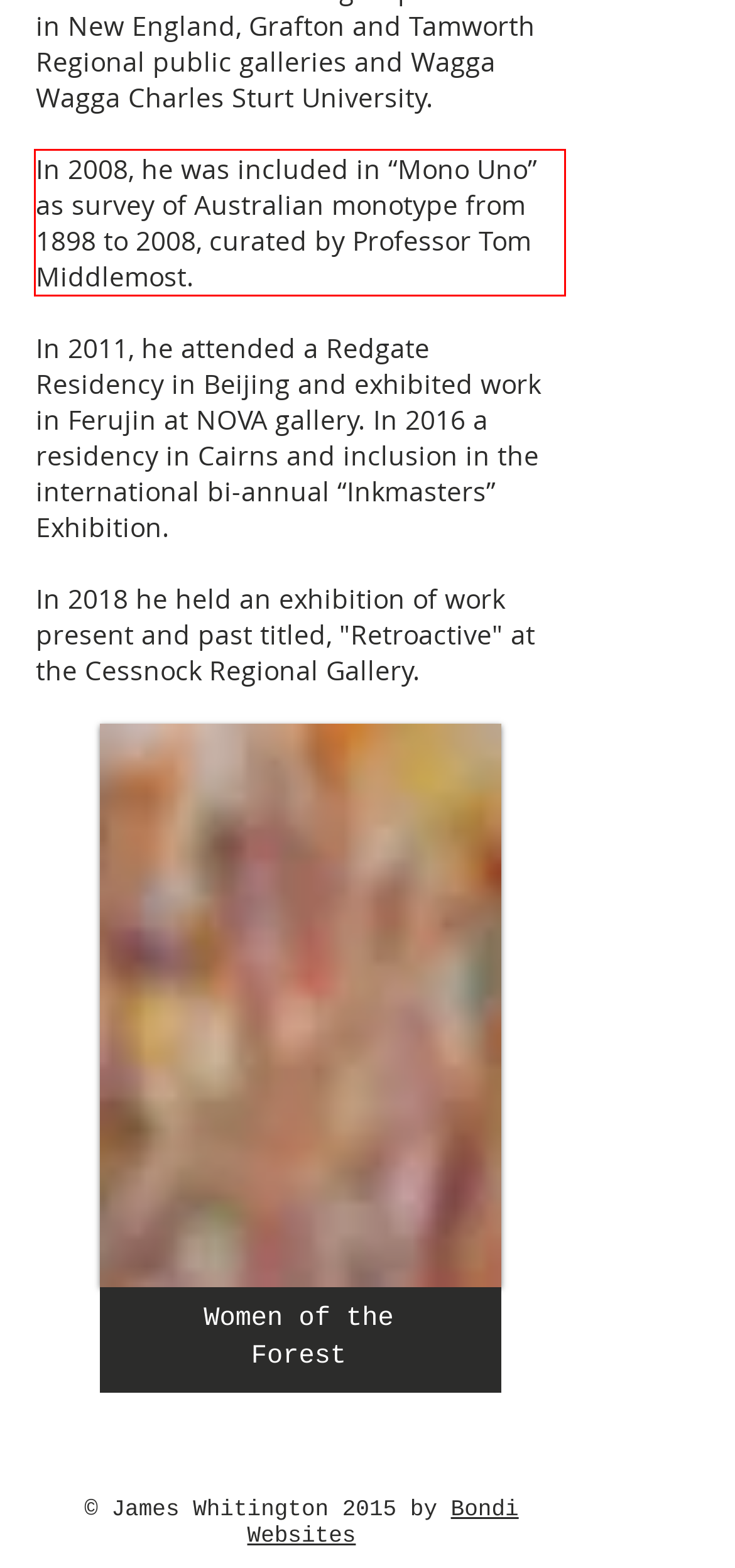Please examine the webpage screenshot and extract the text within the red bounding box using OCR.

In 2008, he was included in “Mono Uno” as survey of Australian monotype from 1898 to 2008, curated by Professor Tom Middlemost.